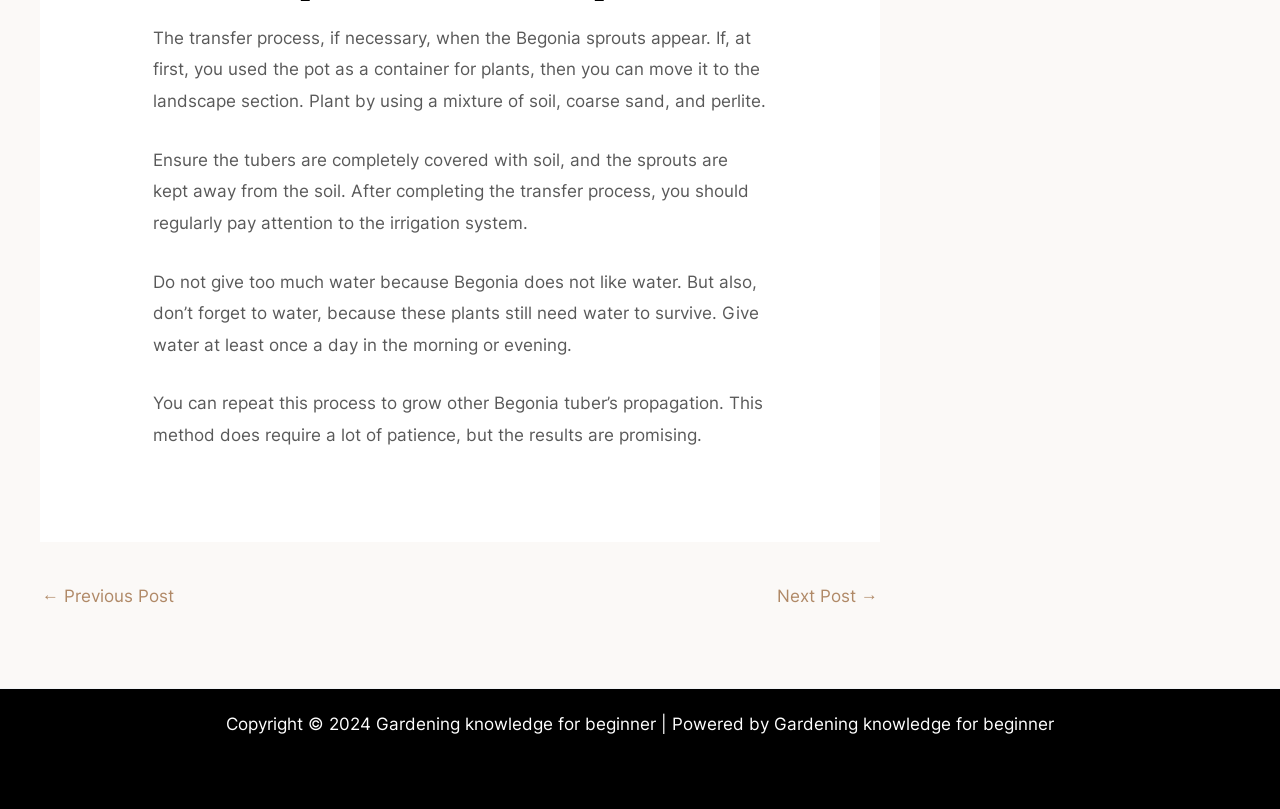Provide a brief response to the question using a single word or phrase: 
What is the topic of the webpage?

Begonia plant care